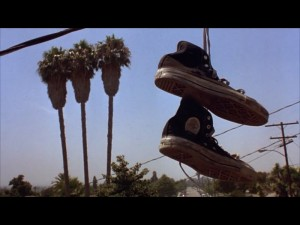Use a single word or phrase to answer the question:
What is symbolized by the black Converse sneakers?

youth and freedom